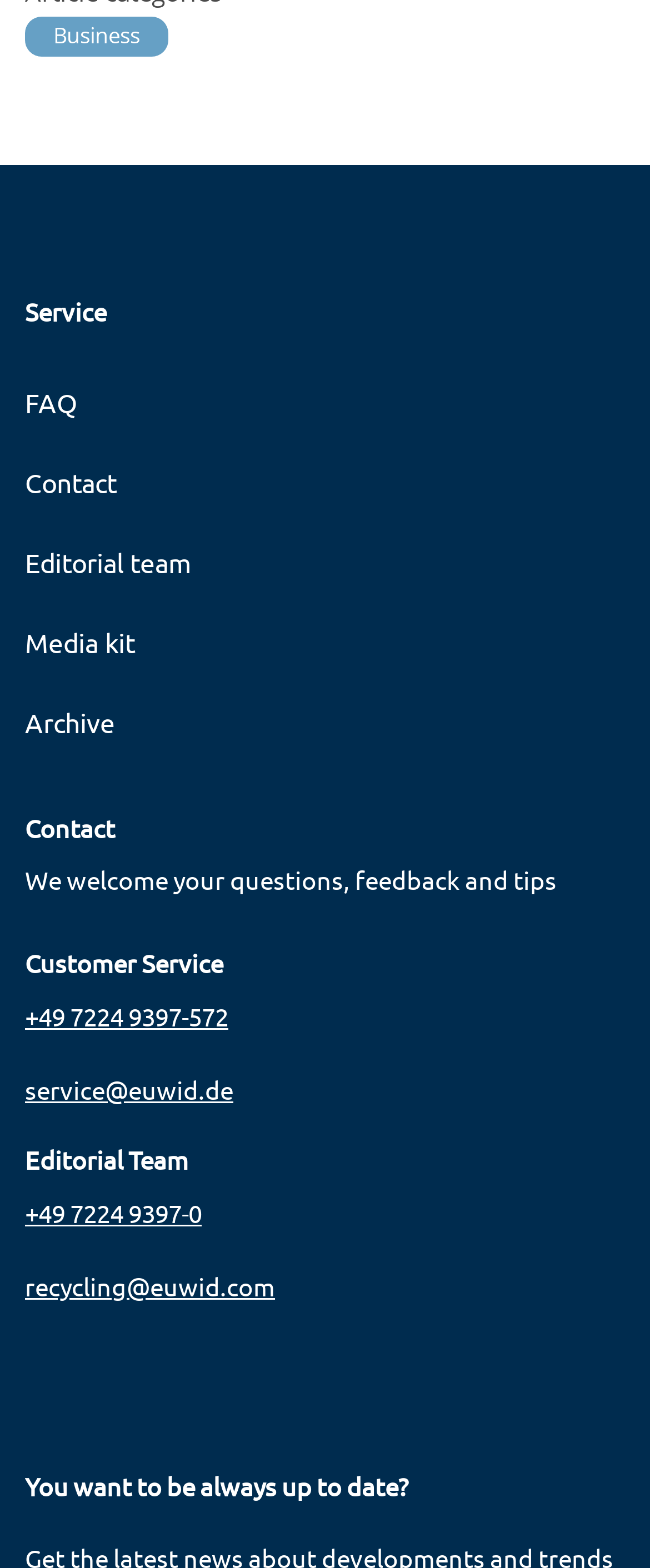Answer the question using only one word or a concise phrase: What is the purpose of the 'Contact' section?

To provide contact information